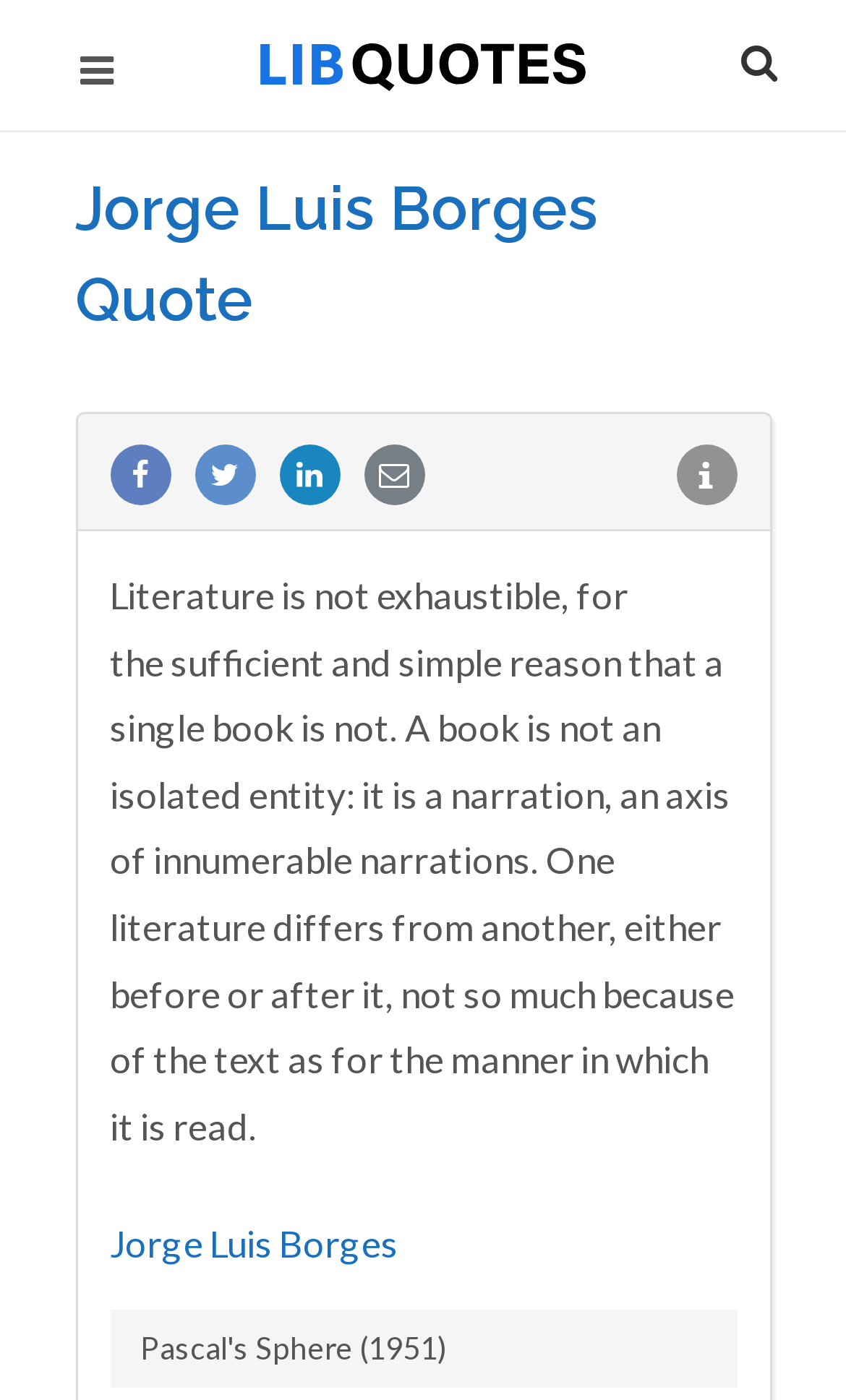Identify and provide the title of the webpage.

Jorge Luis Borges Quote